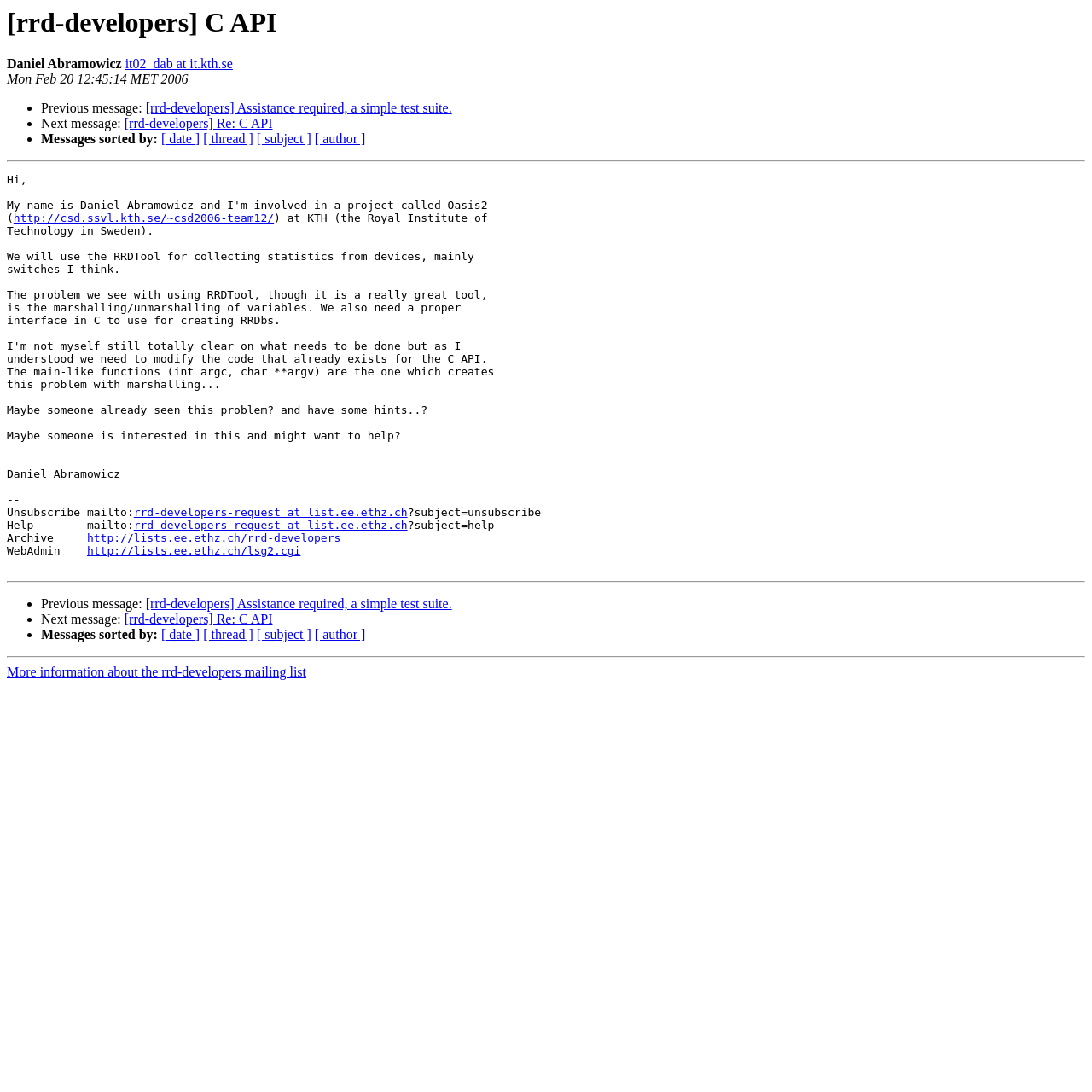Determine the bounding box coordinates of the clickable element necessary to fulfill the instruction: "Sort messages by date". Provide the coordinates as four float numbers within the 0 to 1 range, i.e., [left, top, right, bottom].

[0.148, 0.121, 0.183, 0.134]